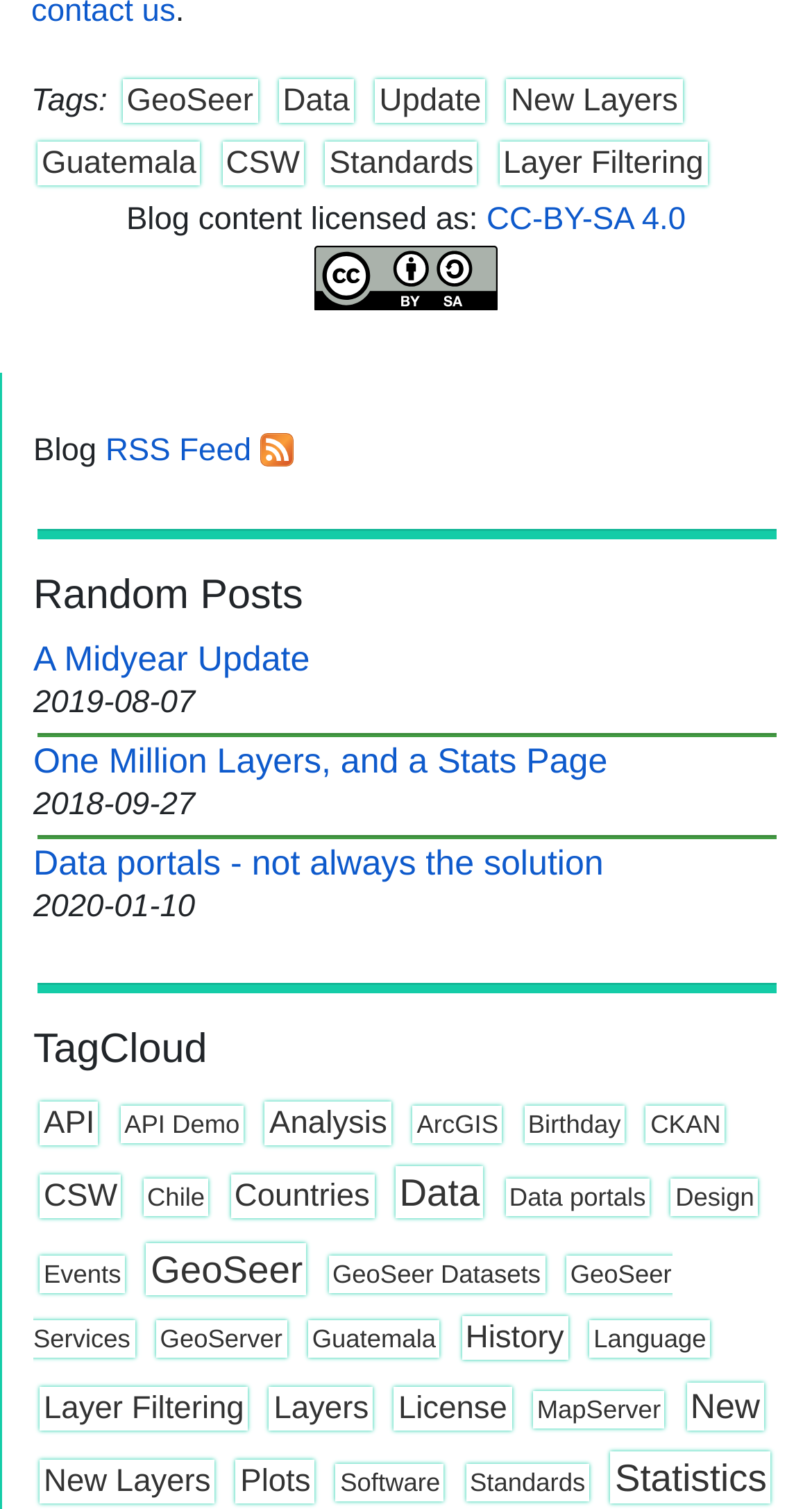How many tags are listed in the TagCloud section?
Please use the image to provide a one-word or short phrase answer.

30